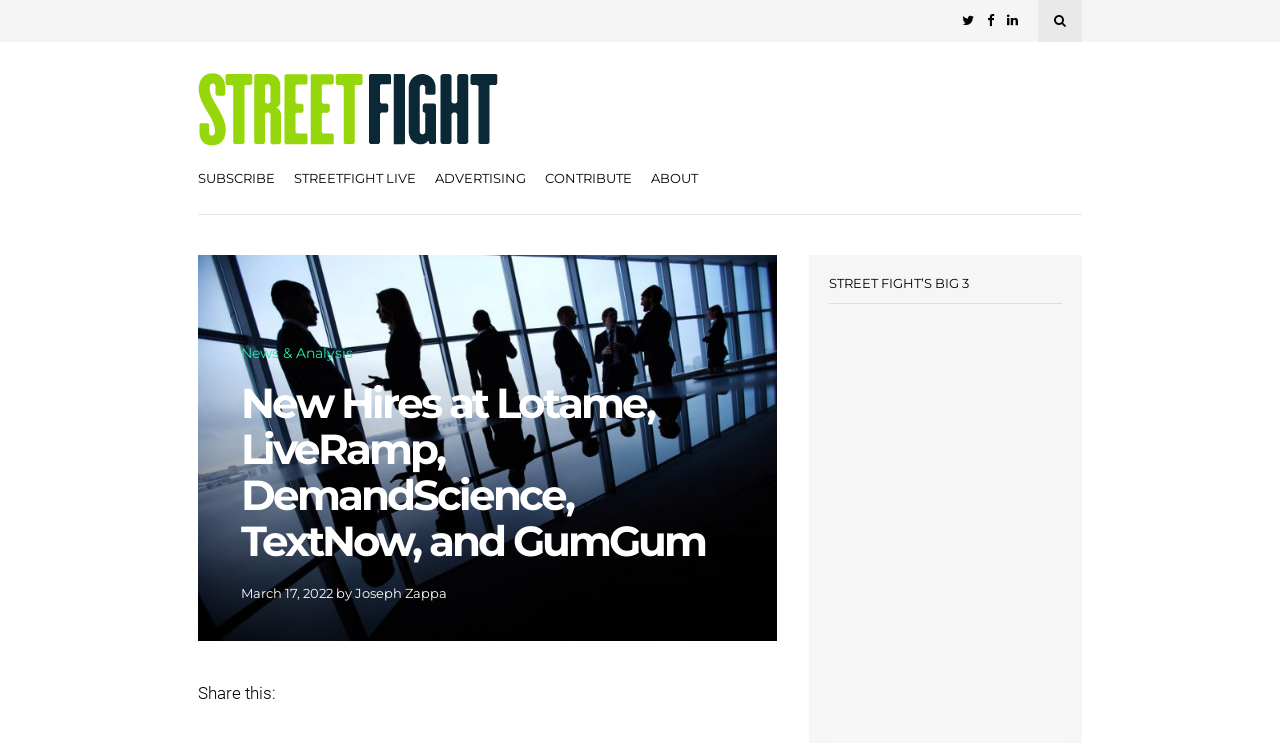What is the name of the website?
Provide an in-depth and detailed answer to the question.

I determined the answer by looking at the link element with the text 'Street Fight' and an image with the same text, which suggests that it is the name of the website.